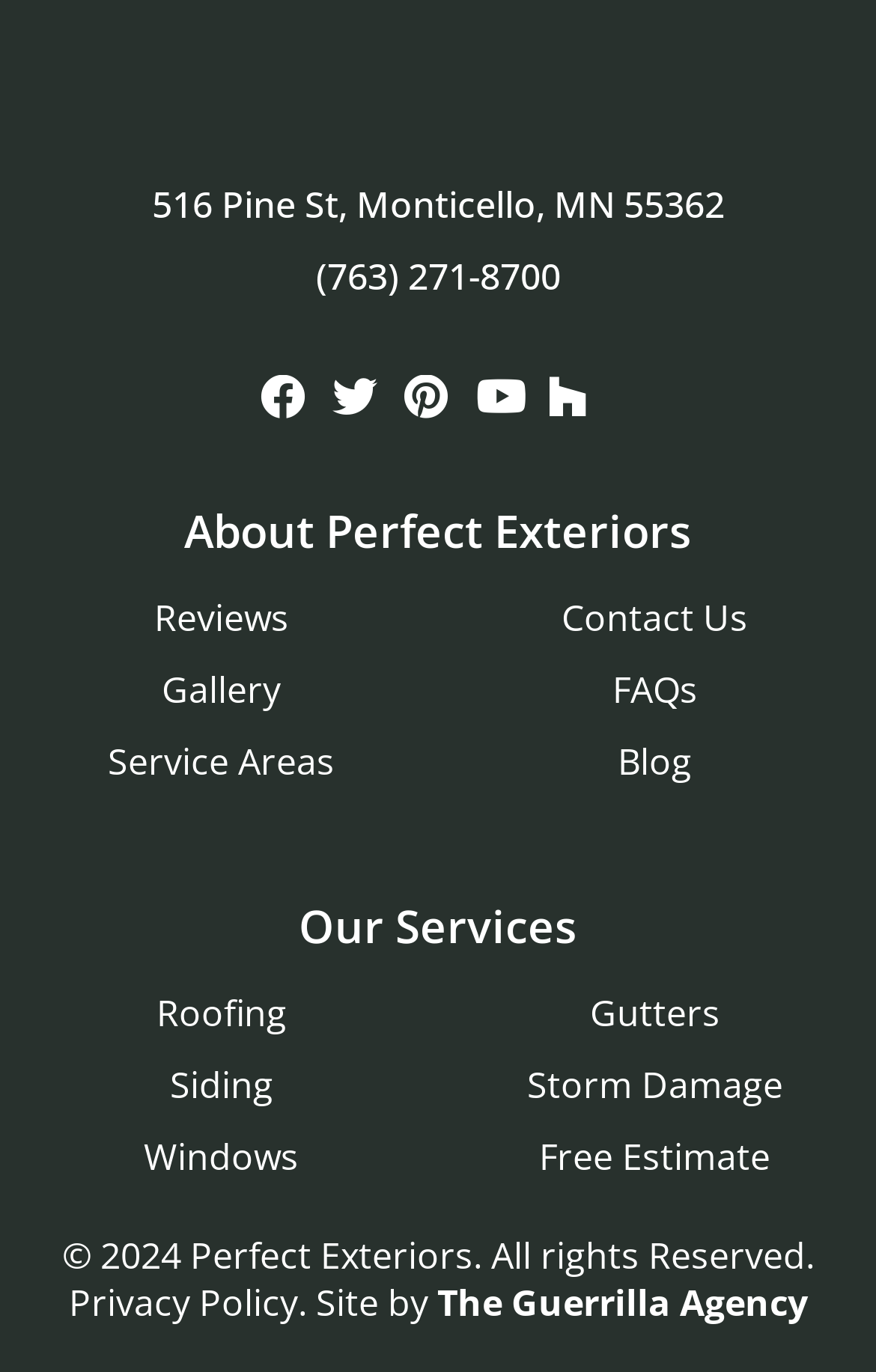Please identify the bounding box coordinates of the clickable area that will allow you to execute the instruction: "View contact information".

[0.173, 0.131, 0.827, 0.167]